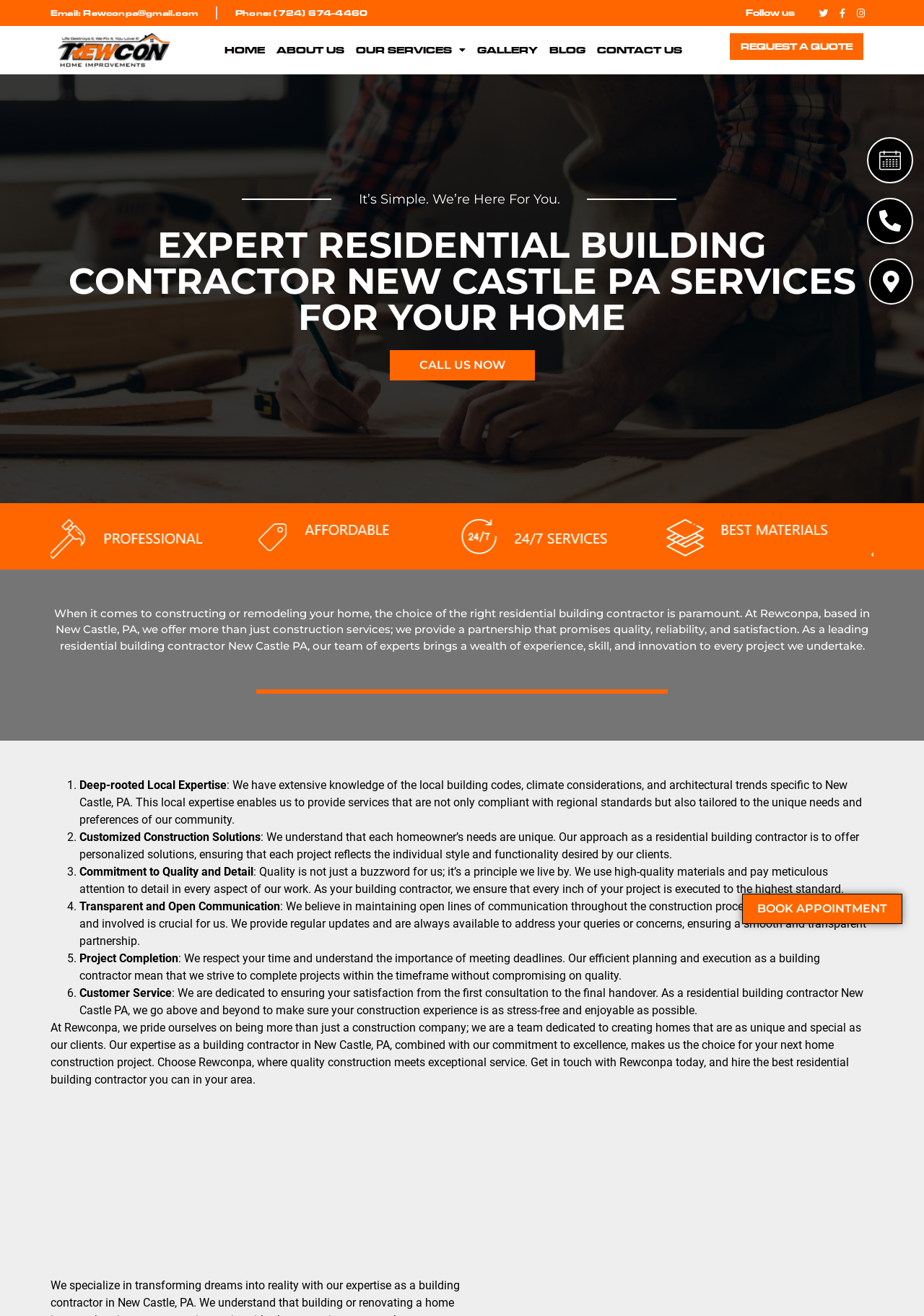Analyze the image and provide a detailed answer to the question: What is the last sentence of the paragraph about Rewcon PA's services?

I found the last sentence by reading the paragraph that starts with 'At Rewconpa, we pride ourselves on being more than just a construction company...' and ends with the sentence 'Choose Rewconpa, where quality construction meets exceptional service.'